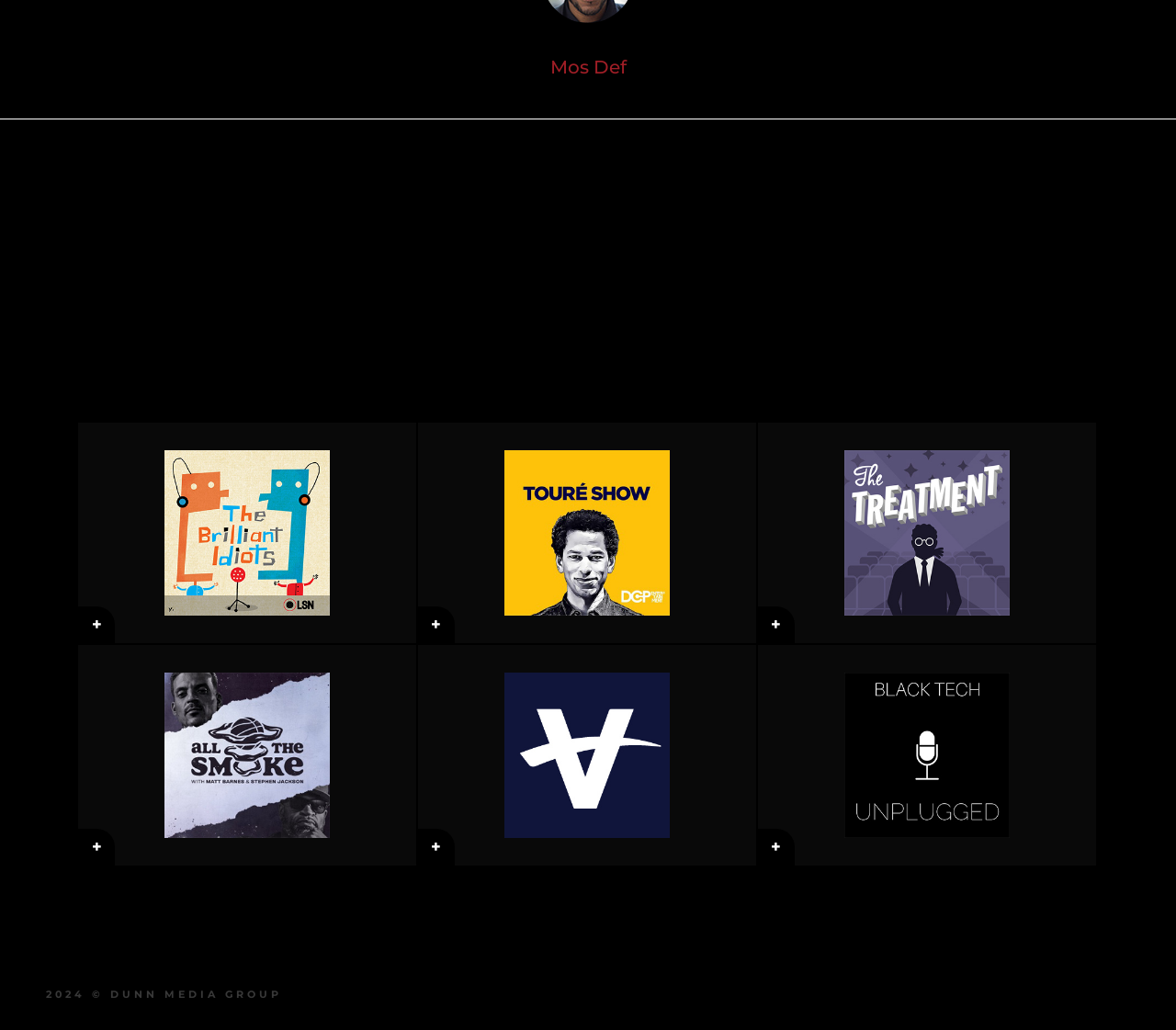Identify and provide the bounding box for the element described by: "https://www.kcrw.com/culture/shows/the-treatment".

[0.616, 0.651, 0.936, 0.683]